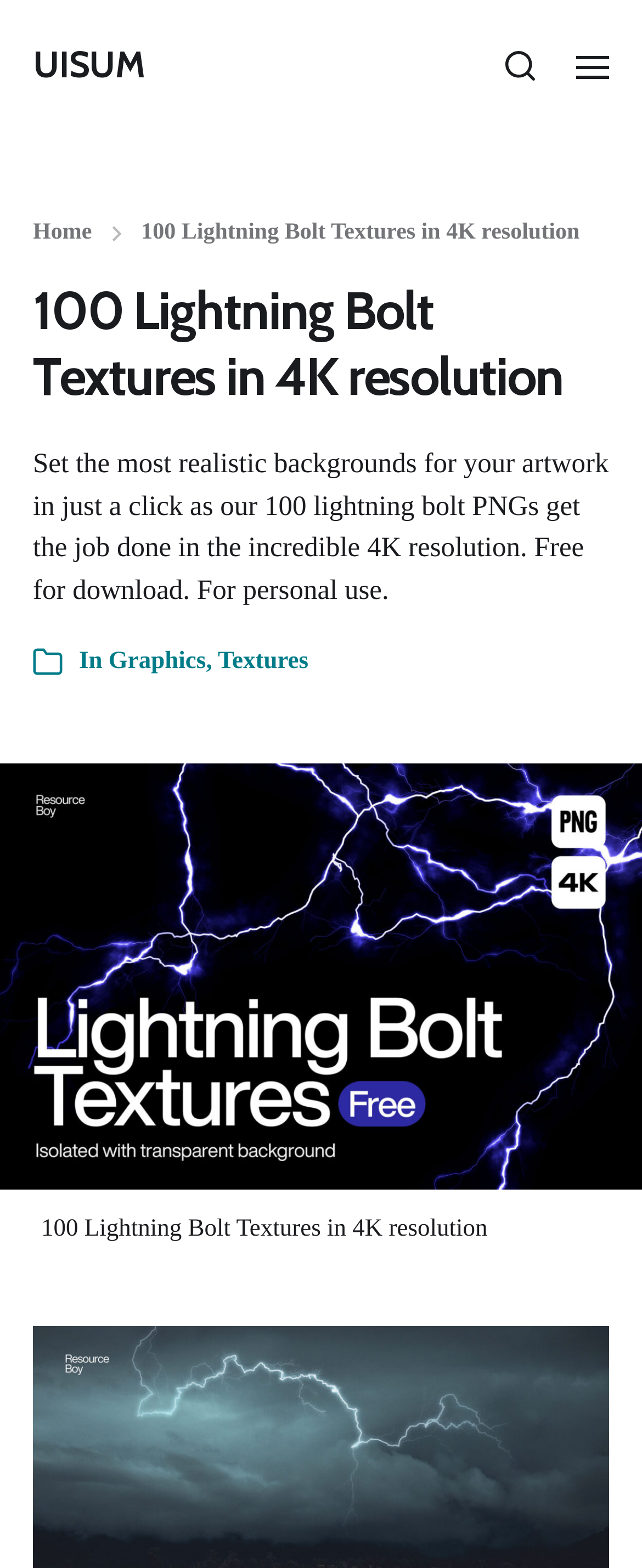How many lightning bolt textures are available?
Using the details from the image, give an elaborate explanation to answer the question.

The number of lightning bolt textures available can be determined by reading the static text on the webpage, which states '100 lightning bolt PNGs' and also by looking at the heading '100 Lightning Bolt Textures in 4K resolution'.